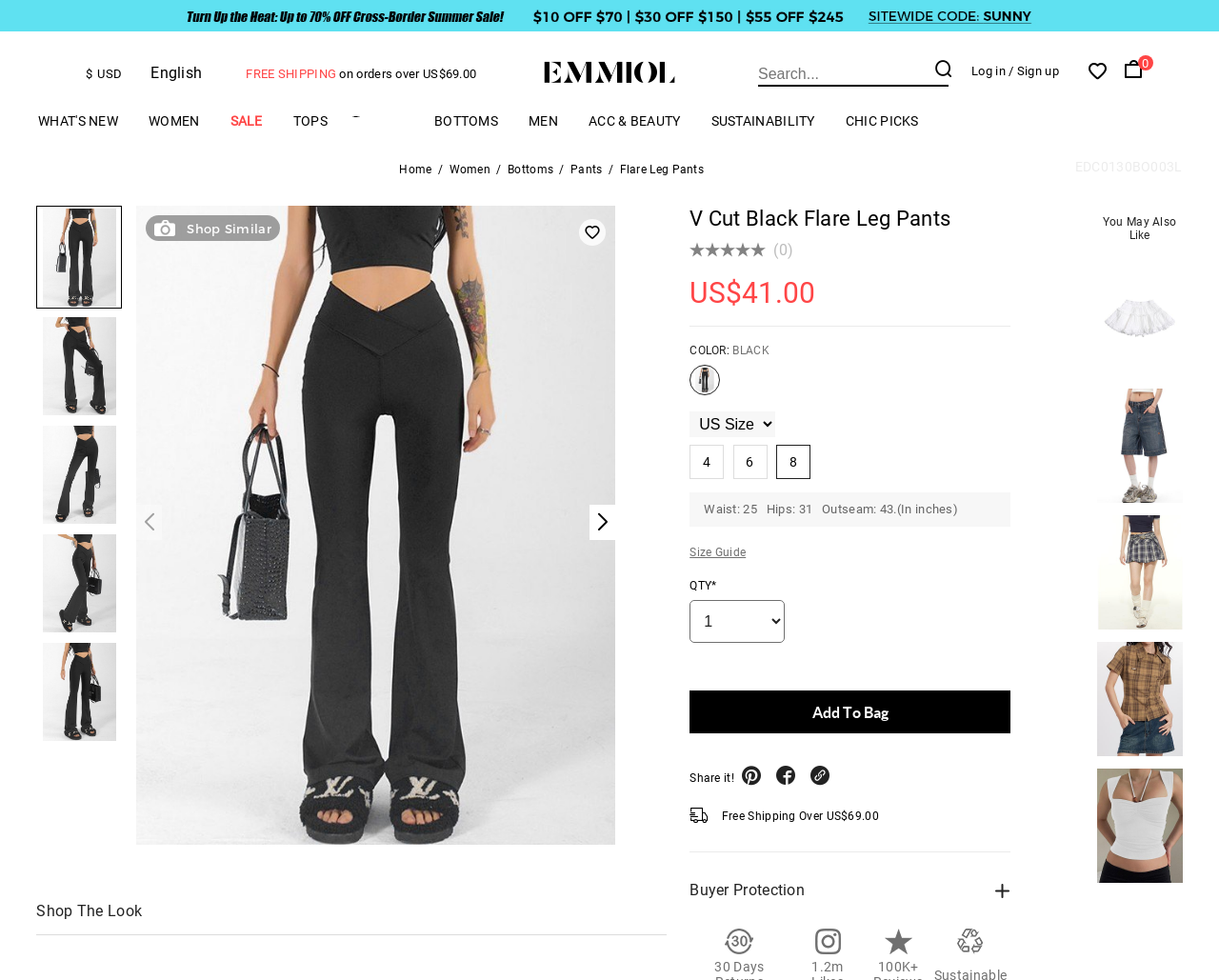What is the rating of the product?
Refer to the image and respond with a one-word or short-phrase answer.

5 stars